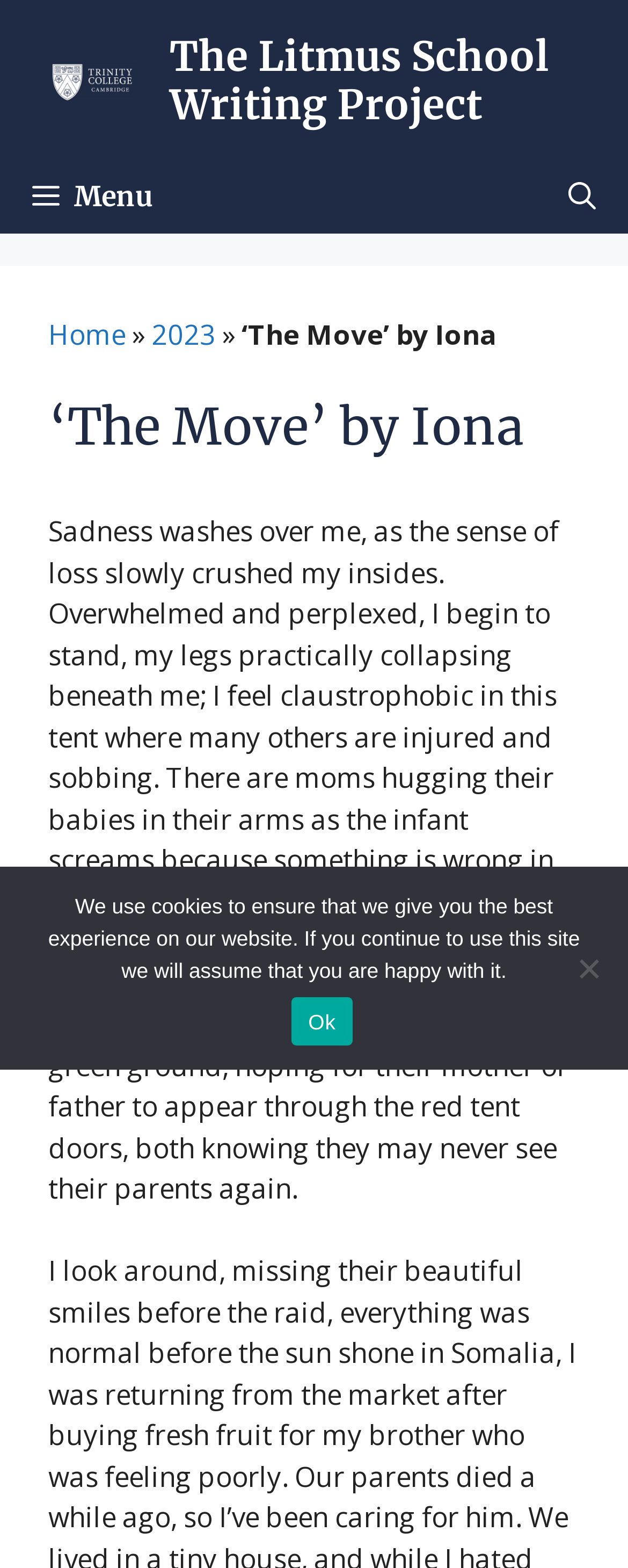Can you determine the main header of this webpage?

‘The Move’ by Iona